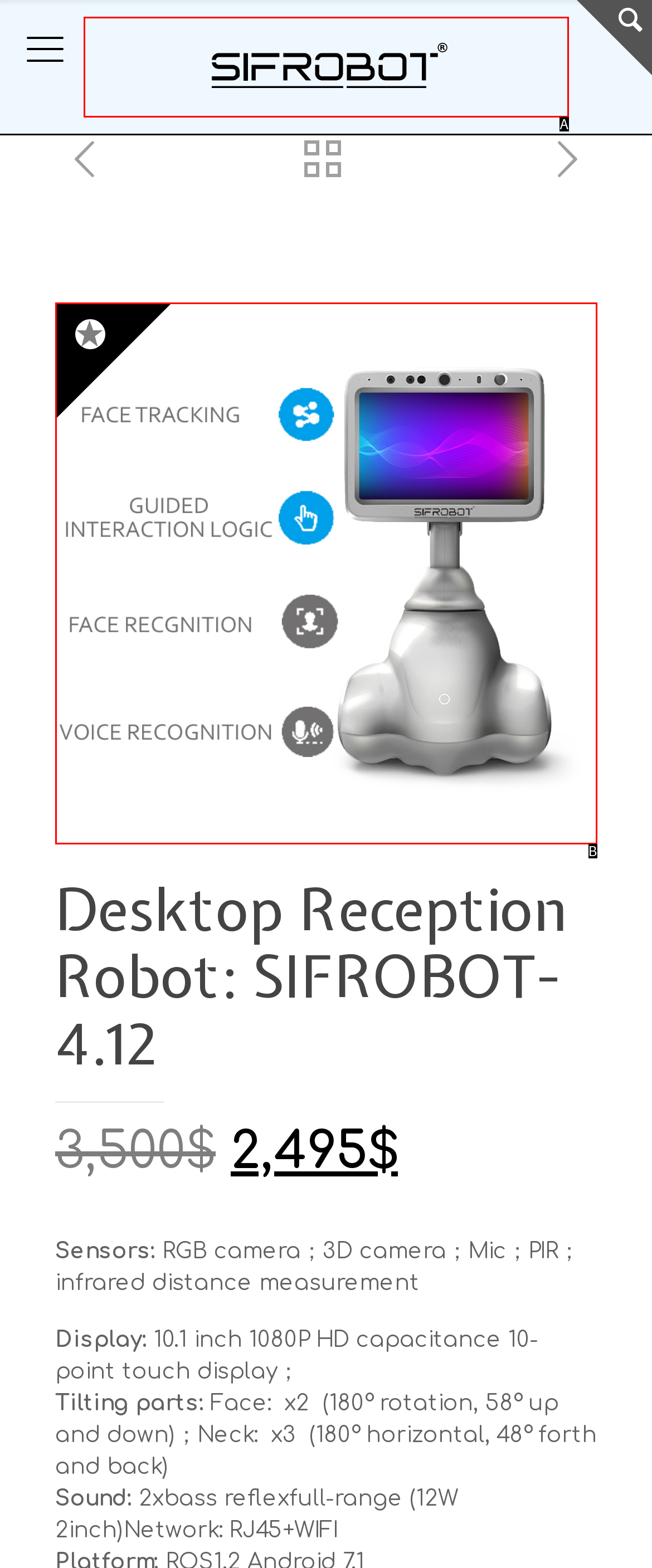Given the element description: title="SIFROBOT - by SIFSOF, California"
Pick the letter of the correct option from the list.

A